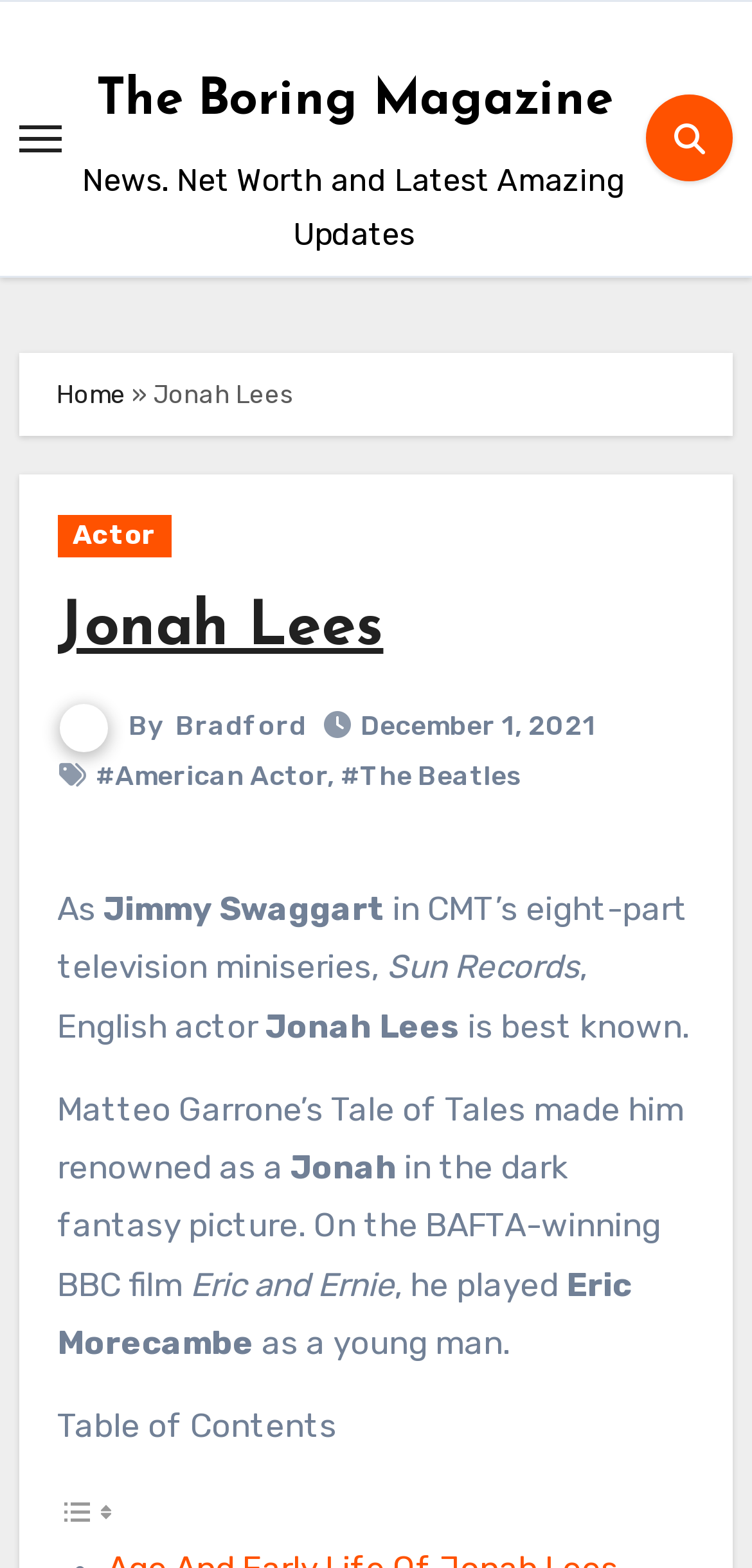Please specify the coordinates of the bounding box for the element that should be clicked to carry out this instruction: "Scroll back to top". The coordinates must be four float numbers between 0 and 1, formatted as [left, top, right, bottom].

None